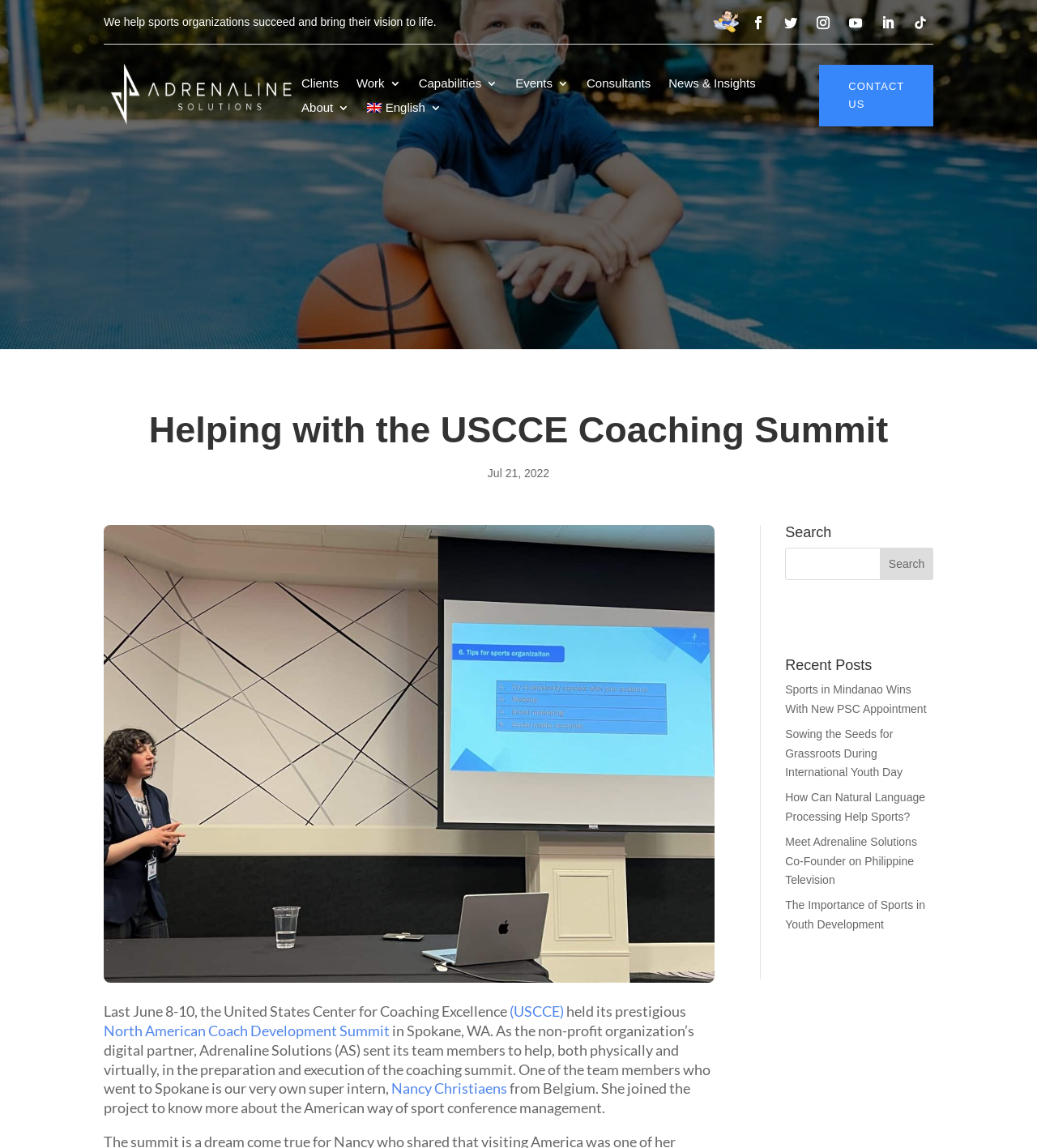What is the company that sent its team members to help with the coaching summit?
Please analyze the image and answer the question with as much detail as possible.

The answer can be found in the text 'As the non-profit organization’s digital partner, Adrenaline Solutions (AS) sent its team members to help...' which indicates that Adrenaline Solutions is the company that sent its team members to help with the coaching summit.